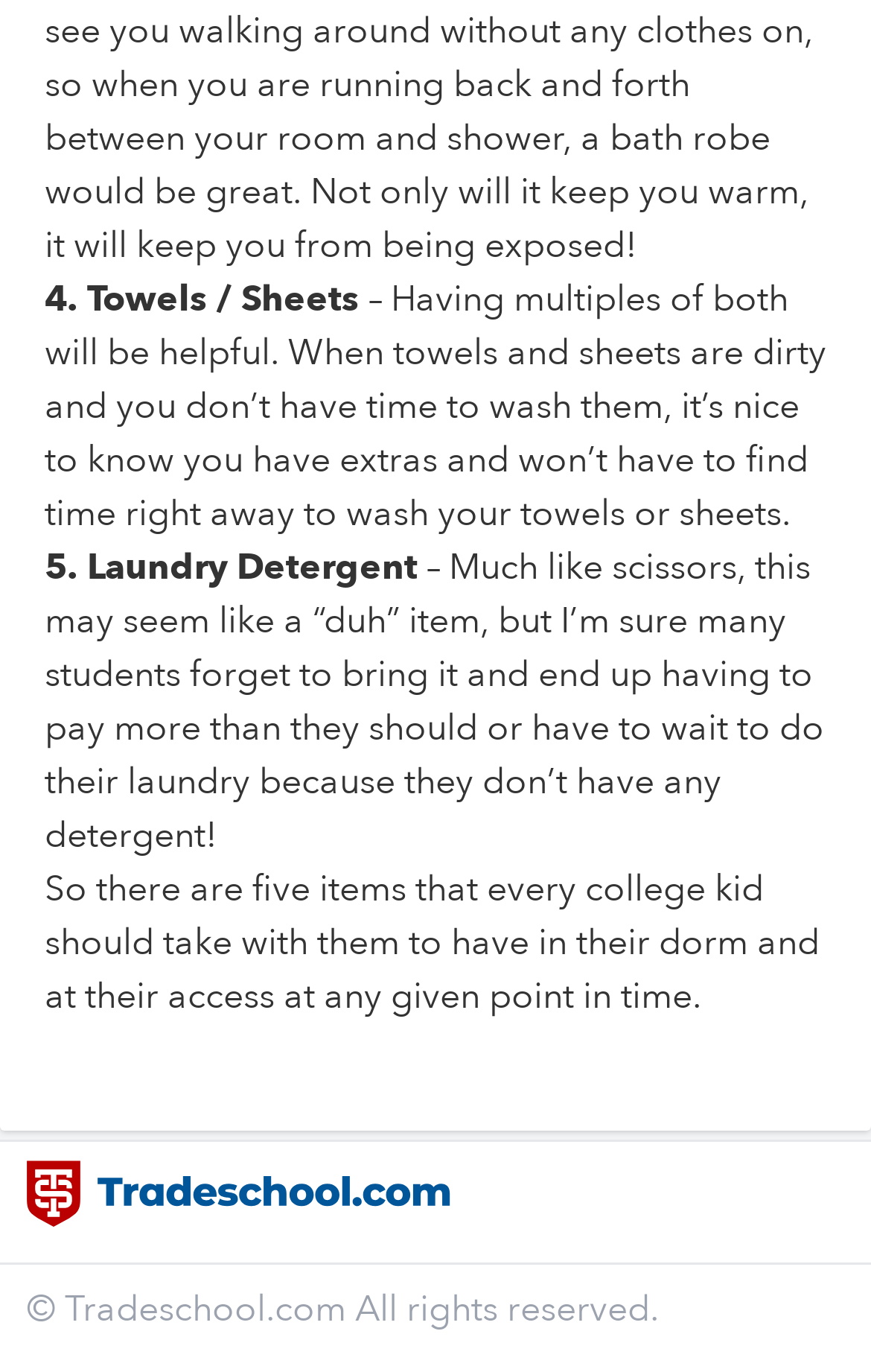Give a one-word or one-phrase response to the question: 
What is the purpose of having extra towels and sheets?

For emergencies